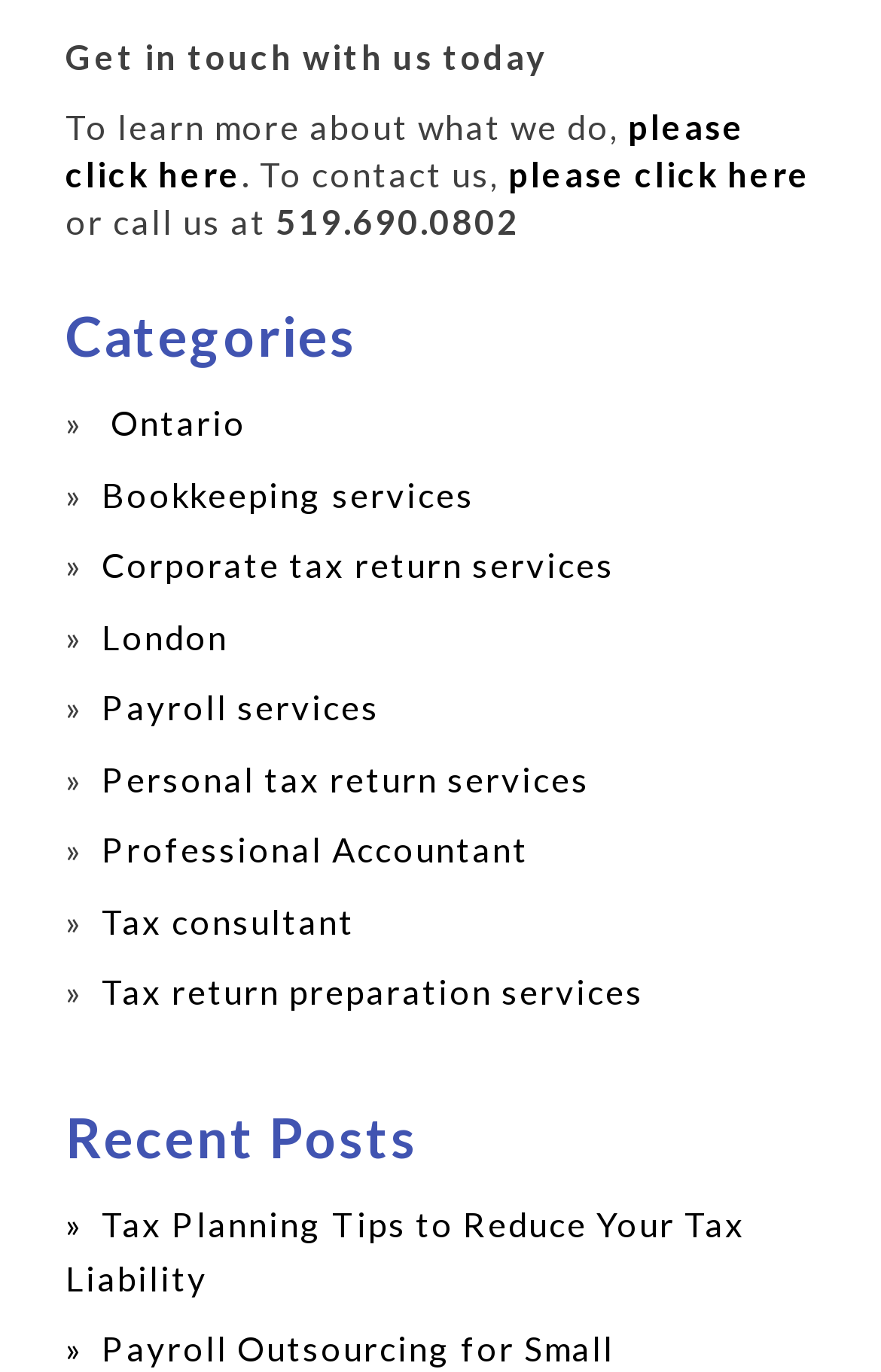Identify the bounding box coordinates of the element that should be clicked to fulfill this task: "click here to learn more about what we do". The coordinates should be provided as four float numbers between 0 and 1, i.e., [left, top, right, bottom].

[0.075, 0.078, 0.846, 0.142]